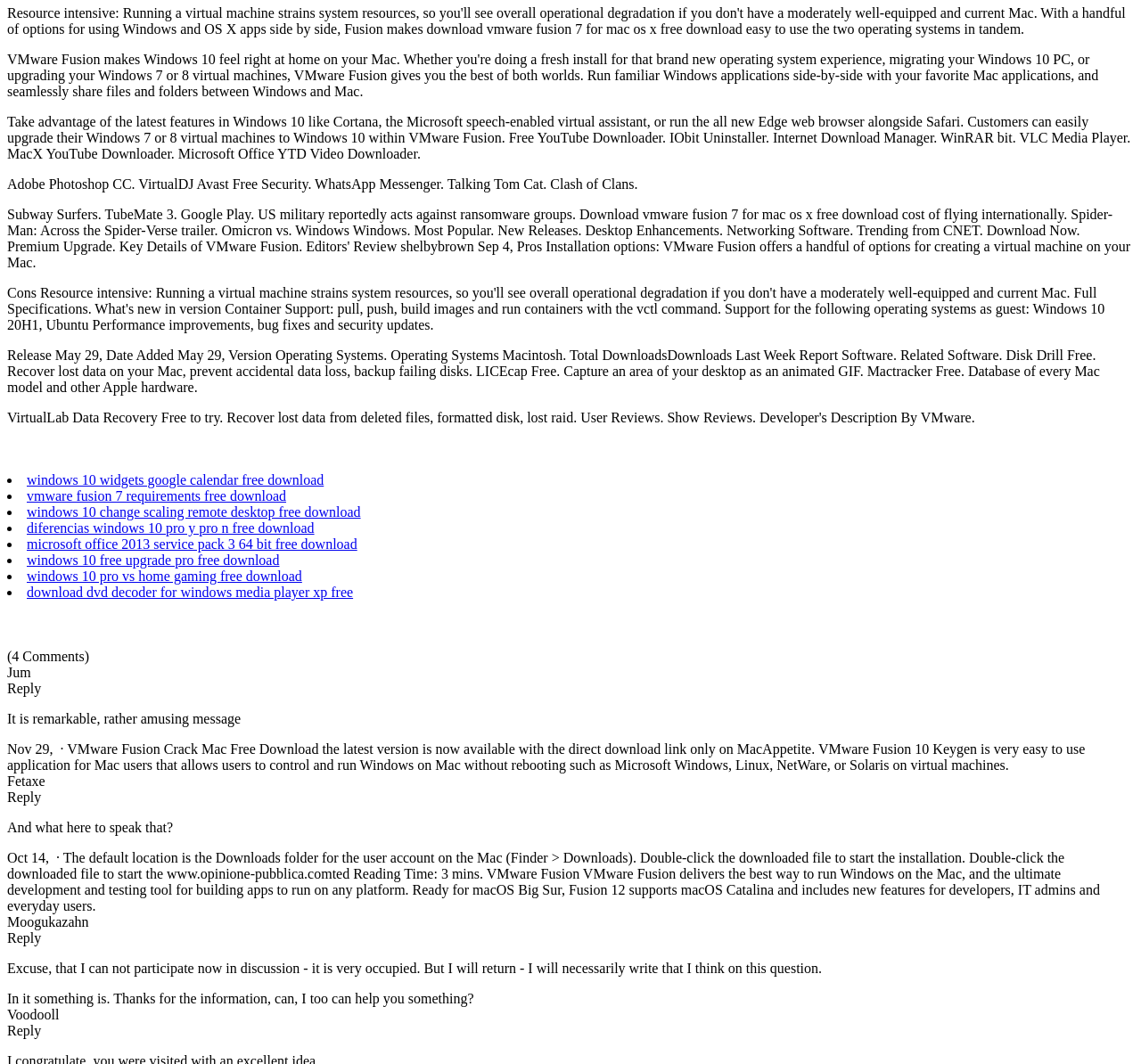What is VMware Fusion used for?
Can you give a detailed and elaborate answer to the question?

Based on the webpage, VMware Fusion is a software that allows users to run Windows on their Mac computers without rebooting. It also supports other operating systems like Linux, NetWare, and Solaris on virtual machines.